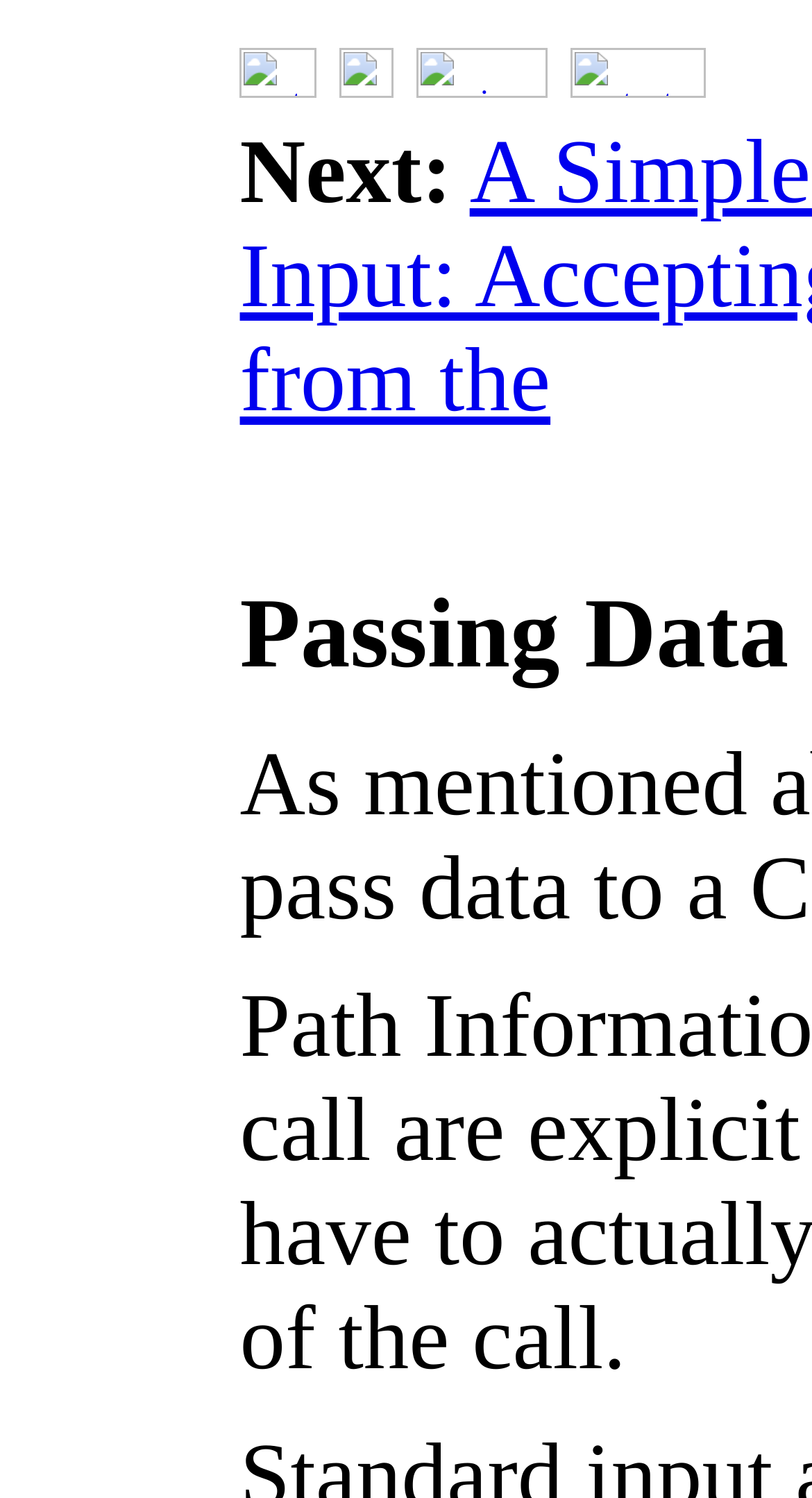Offer an extensive depiction of the webpage and its key elements.

The webpage is about "Passing Data to a CGI Script". At the top, there are four navigation links: "next", "up", "previous", and "contents", each accompanied by an icon. The "next" link is located on the left, followed by the "up" link, then the "previous" link, and finally the "contents" link on the right. Below the navigation links, there is a label "Next:" which is likely a header or a title for the content that follows.